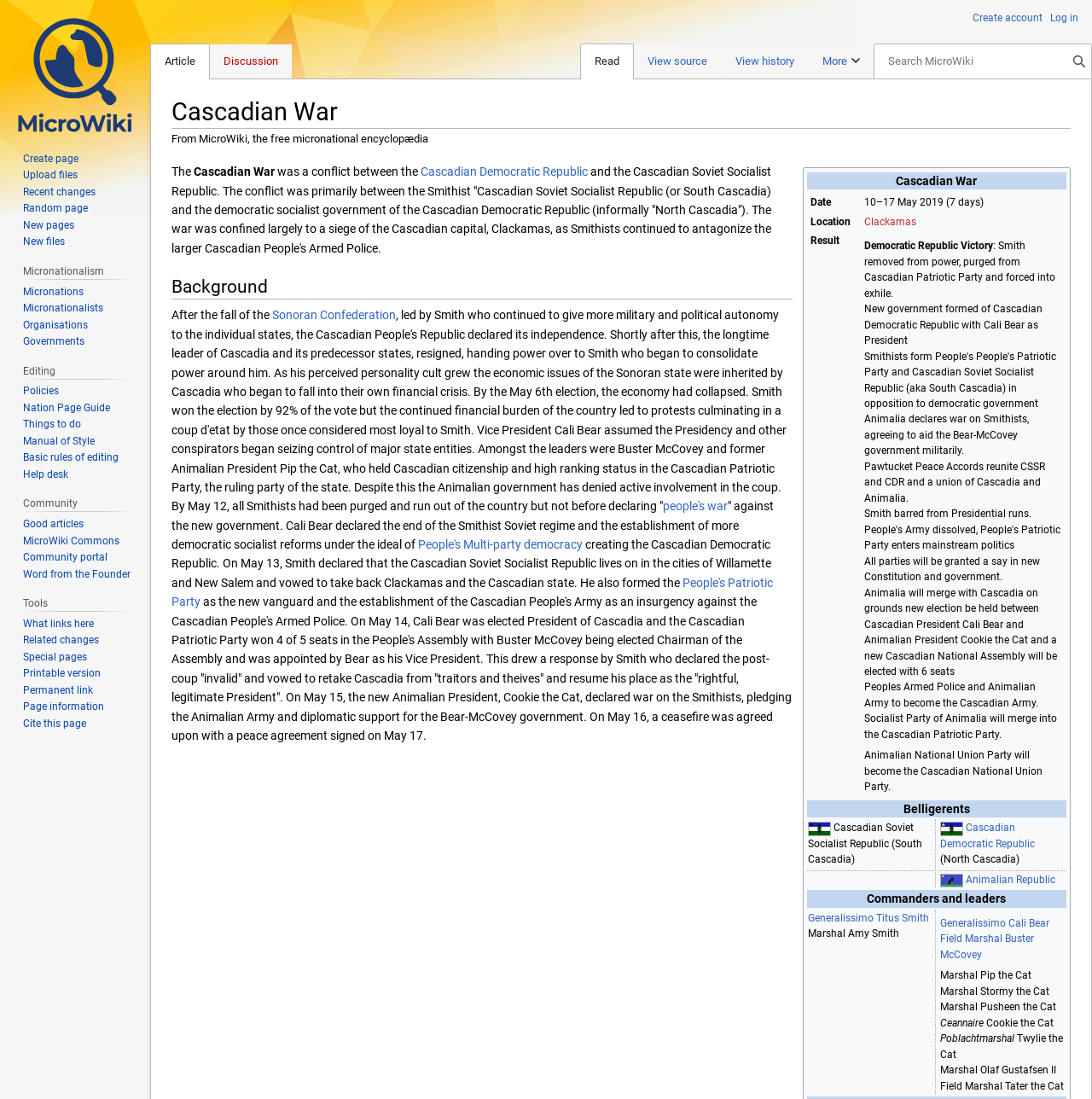What is the name of the party formed by Smith?
Analyze the image and deliver a detailed answer to the question.

The webpage mentions that 'Smith declared that the Cascadian Soviet Socialist Republic lives on in the cities of Willamette and New Salem and vowed to take back Clackamas and the Cascadian state. He also formed the People's Patriotic Party as the new vanguard', so the party formed by Smith is the People's Patriotic Party.